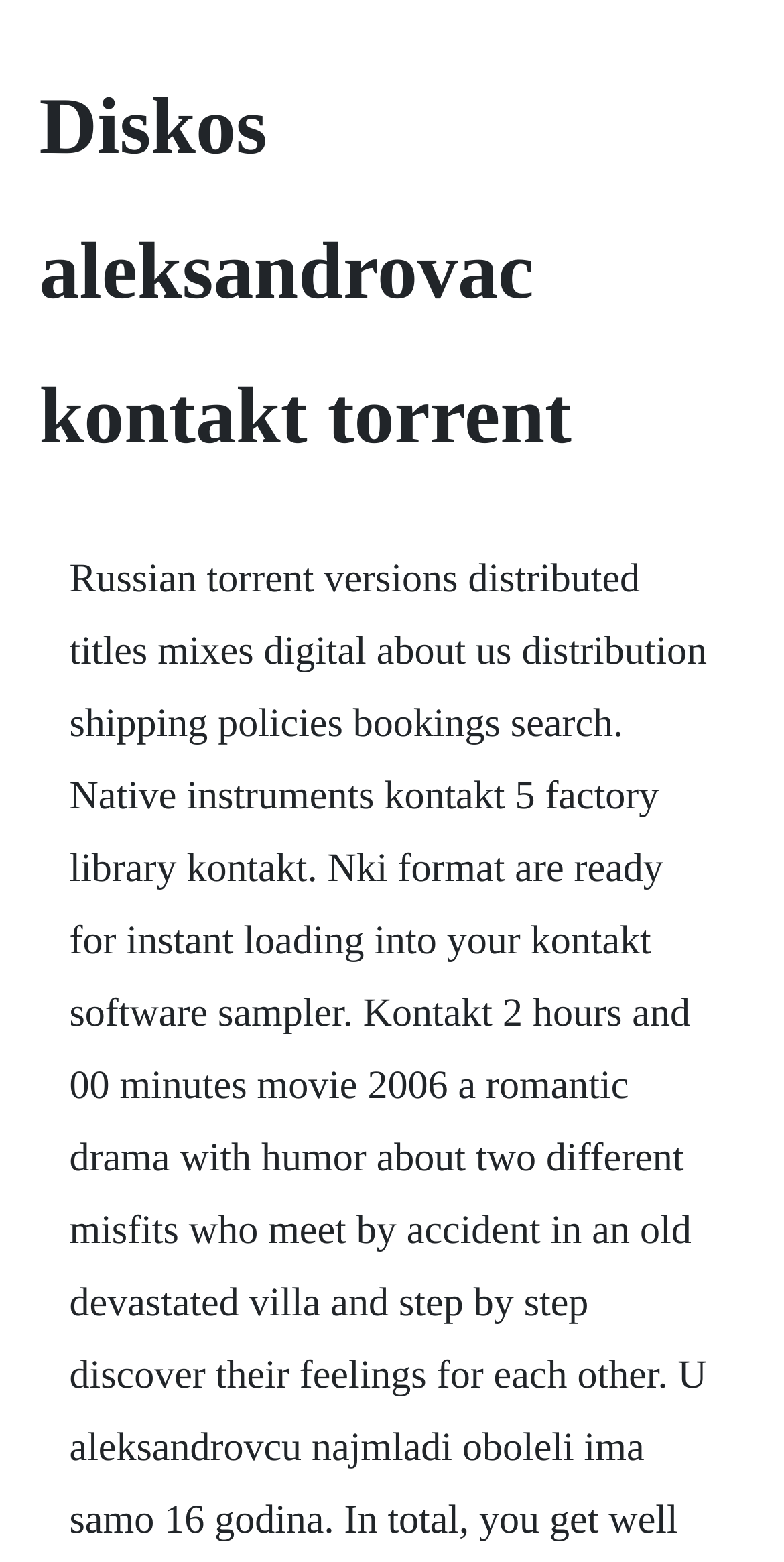What is the primary heading on this webpage?

Diskos aleksandrovac kontakt torrent